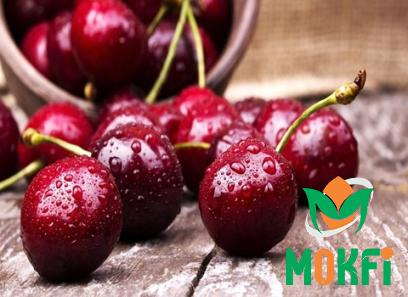What is the material of the bowl in the background?
Please provide a single word or phrase based on the screenshot.

Wooden